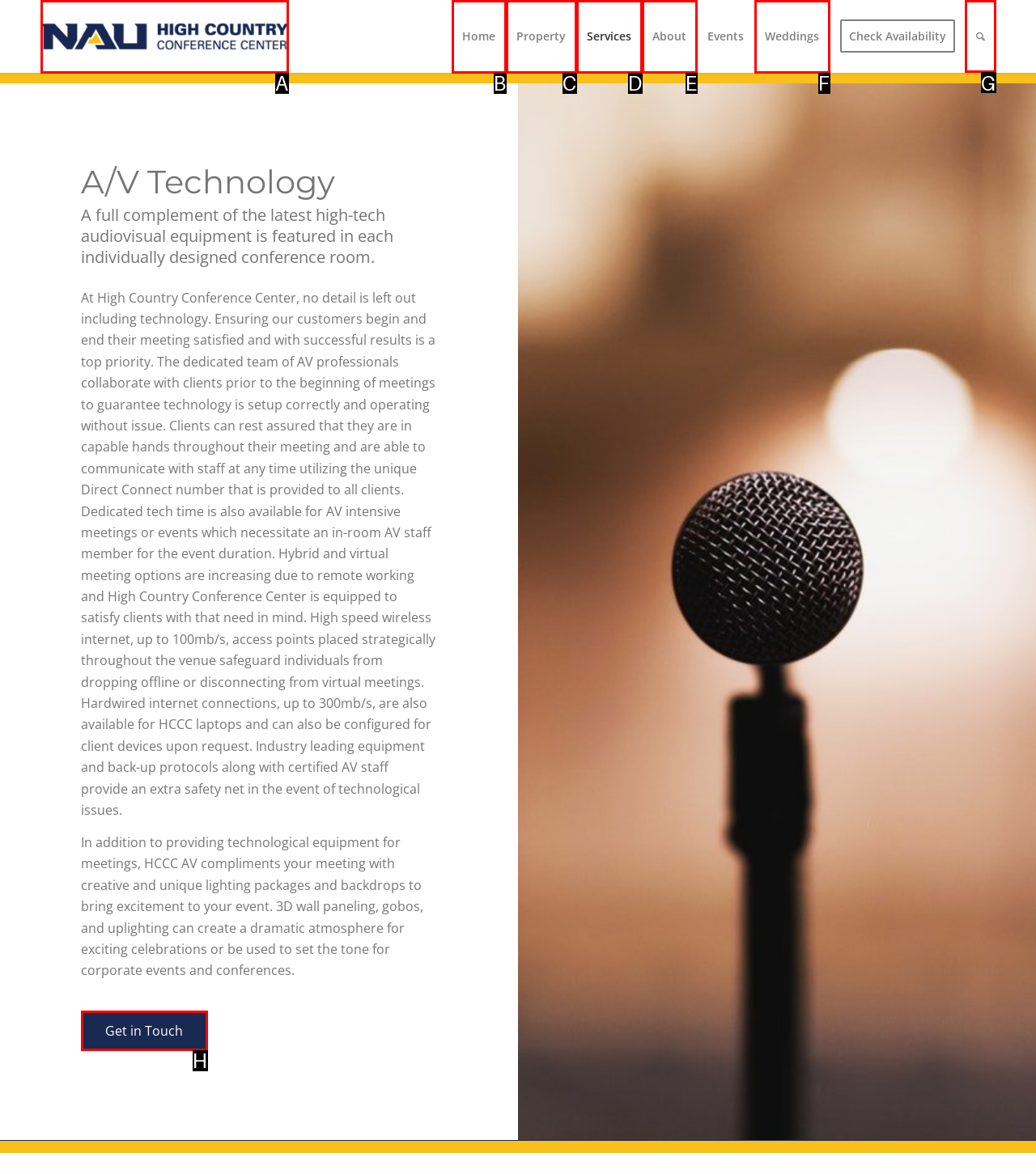Identify the correct lettered option to click in order to perform this task: Search. Respond with the letter.

G